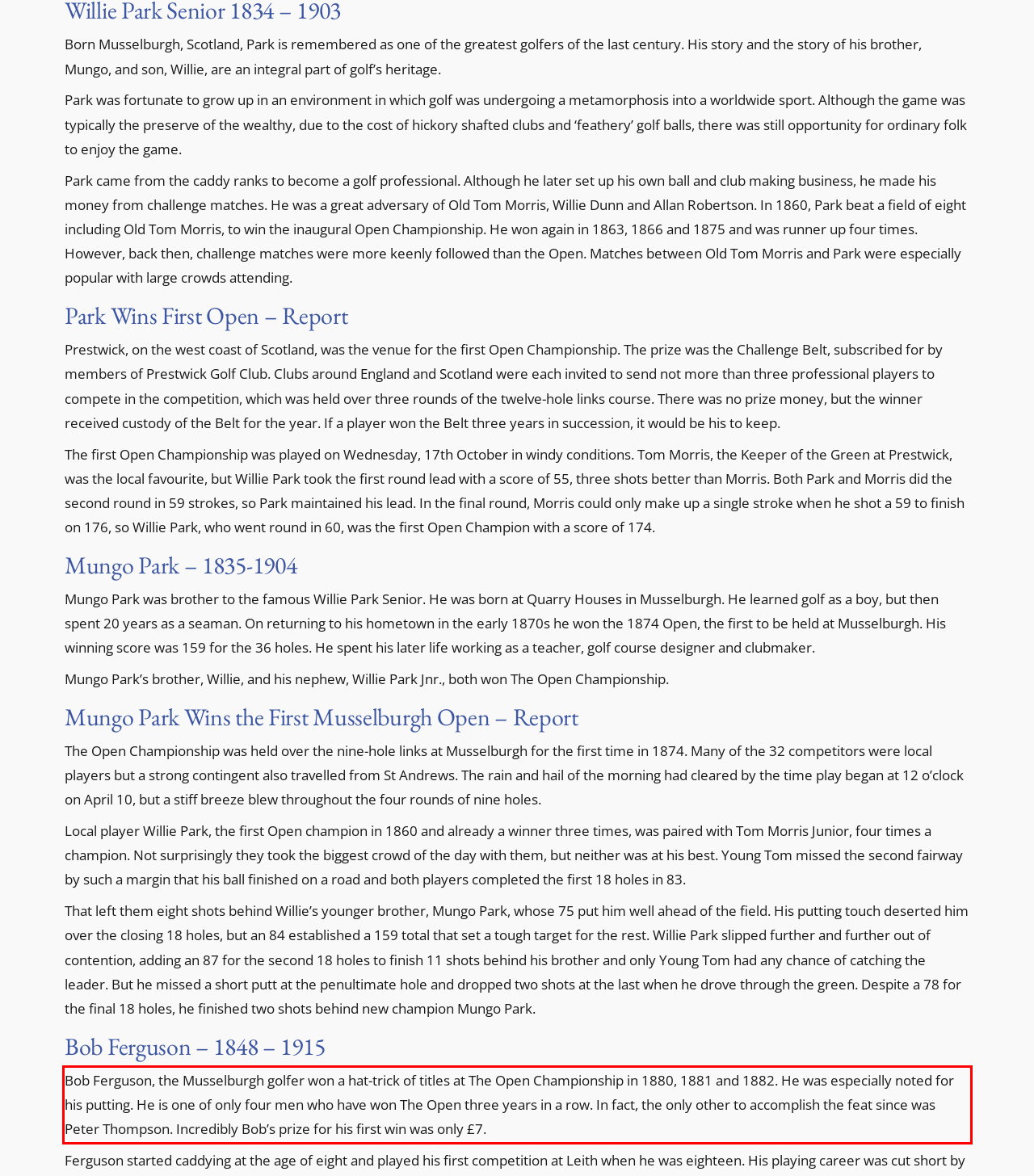You have a screenshot of a webpage with a red bounding box. Use OCR to generate the text contained within this red rectangle.

Bob Ferguson, the Musselburgh golfer won a hat-trick of titles at The Open Championship in 1880, 1881 and 1882. He was especially noted for his putting. He is one of only four men who have won The Open three years in a row. In fact, the only other to accomplish the feat since was Peter Thompson. Incredibly Bob’s prize for his first win was only £7.